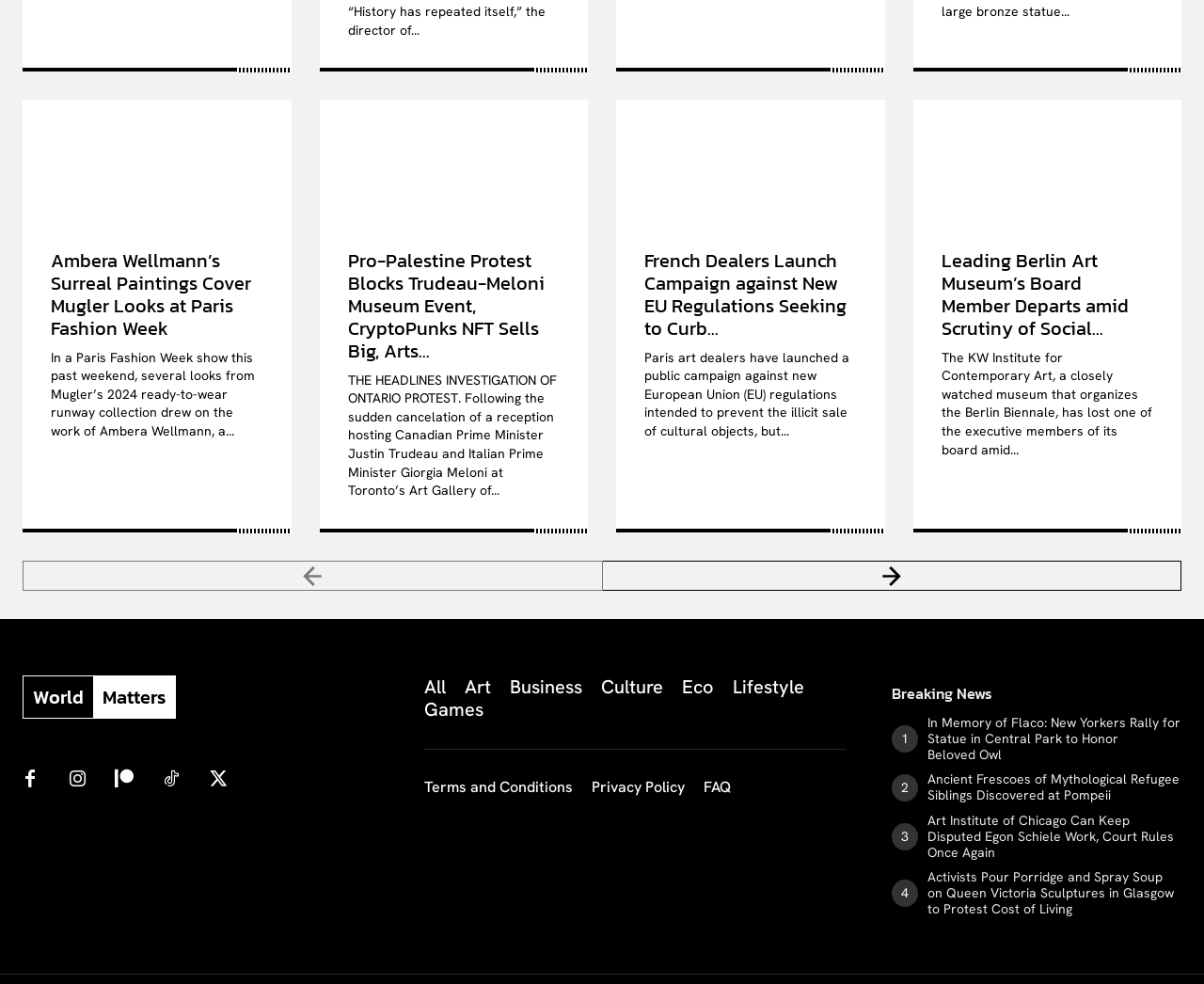Find the bounding box coordinates of the clickable element required to execute the following instruction: "Go to the next page". Provide the coordinates as four float numbers between 0 and 1, i.e., [left, top, right, bottom].

[0.5, 0.57, 0.981, 0.6]